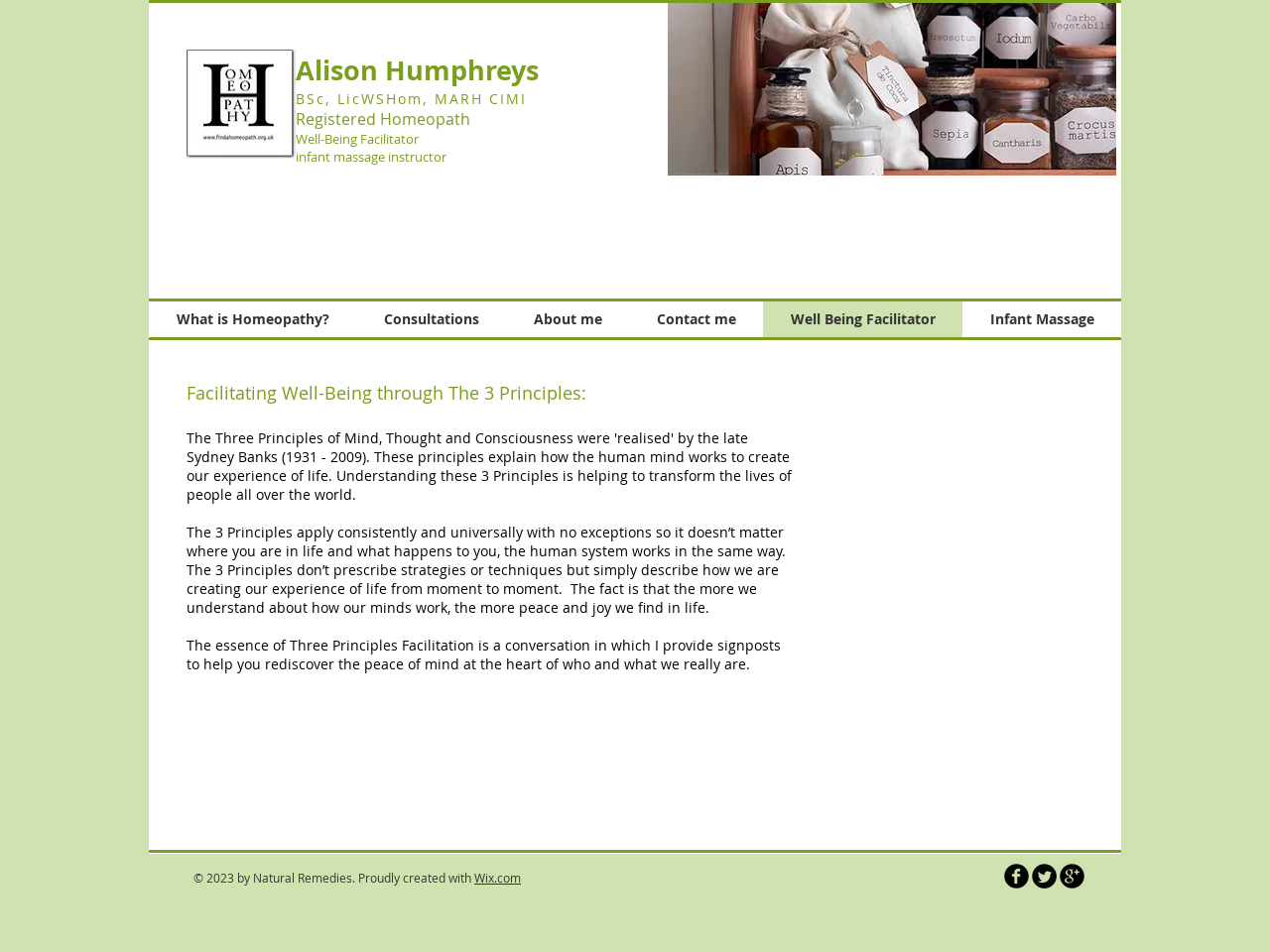Given the element description, predict the bounding box coordinates in the format (top-left x, top-left y, bottom-right x, bottom-right y). Make sure all values are between 0 and 1. Here is the element description: What is Homeopathy?

[0.117, 0.317, 0.28, 0.354]